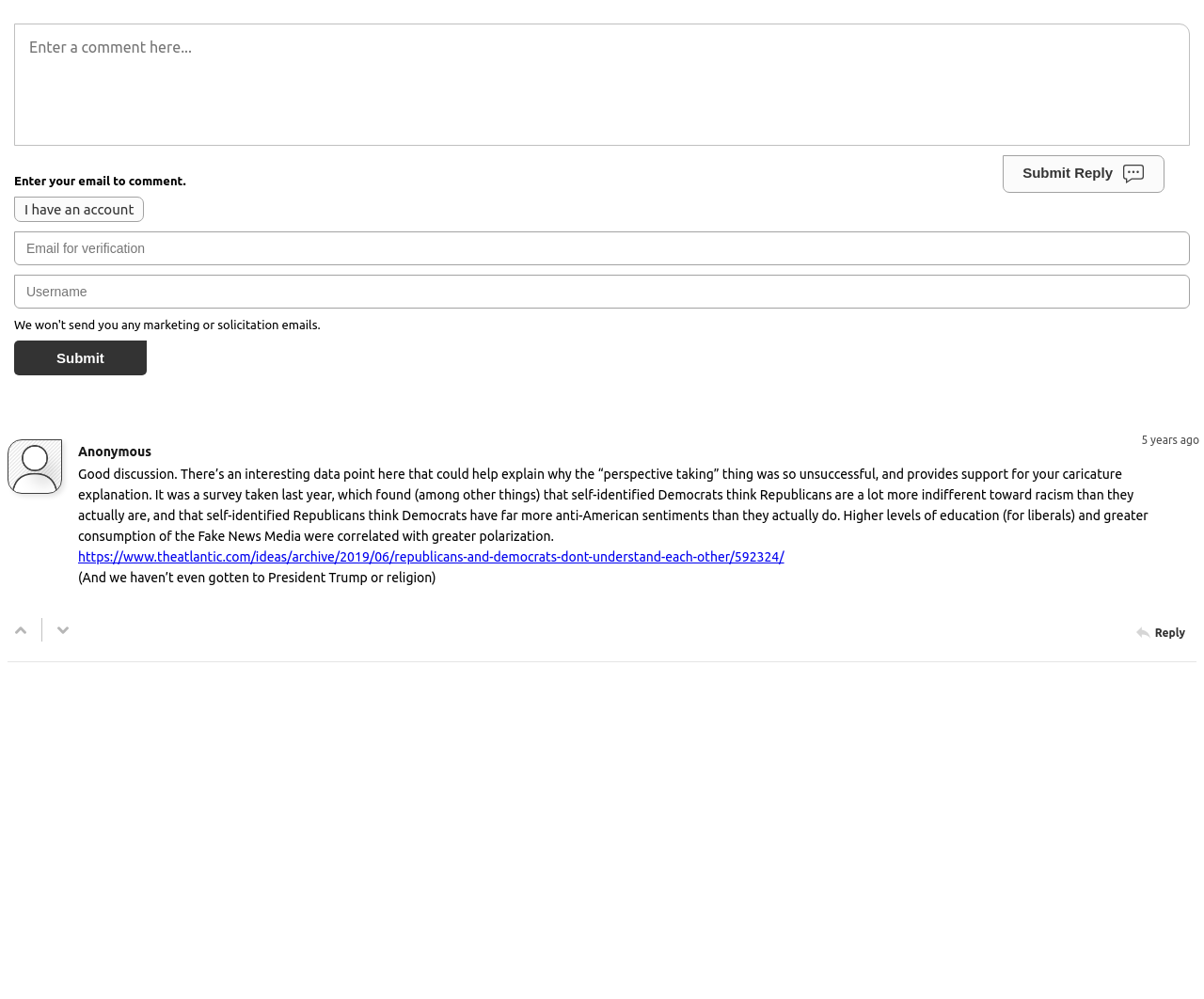Determine the bounding box coordinates for the area that needs to be clicked to fulfill this task: "Enter email for verification". The coordinates must be given as four float numbers between 0 and 1, i.e., [left, top, right, bottom].

[0.012, 0.232, 0.988, 0.266]